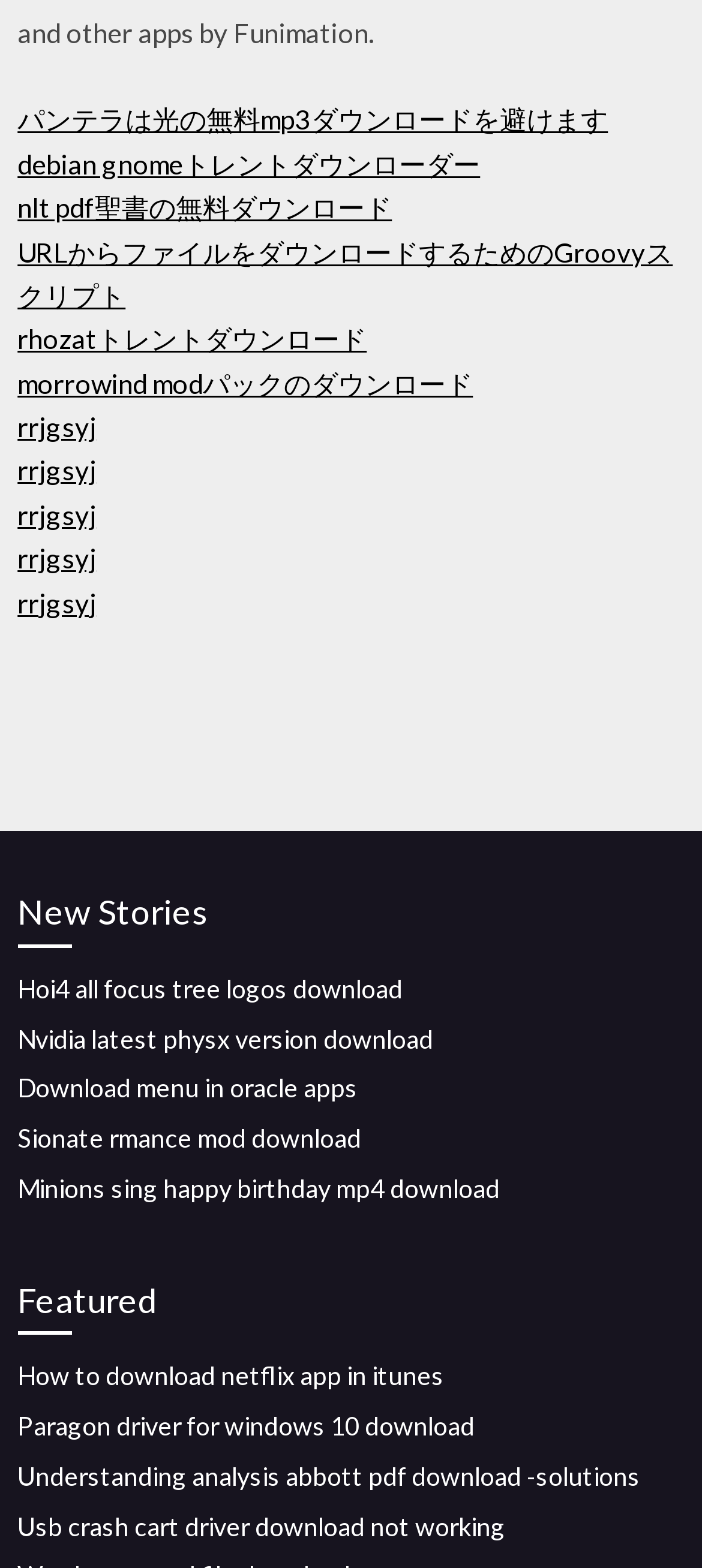Determine the bounding box coordinates of the area to click in order to meet this instruction: "Open the privacy settings".

None